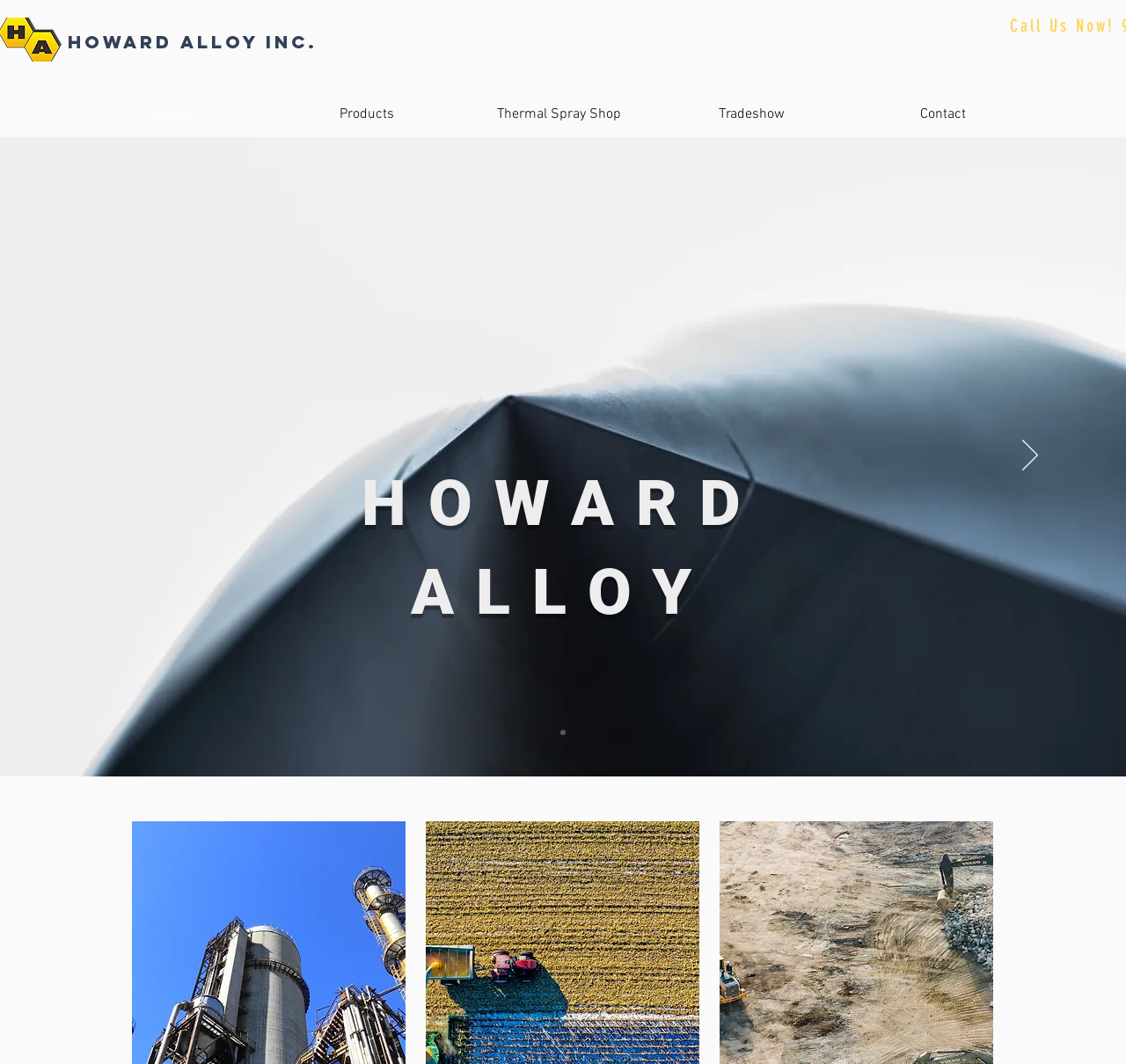What is the purpose of the buttons in the slideshow?
From the details in the image, provide a complete and detailed answer to the question.

The buttons 'Previous' and 'Next' are located in the slideshow region and are used to navigate through the slides. They are accompanied by images and are placed at the bottom of the slideshow.